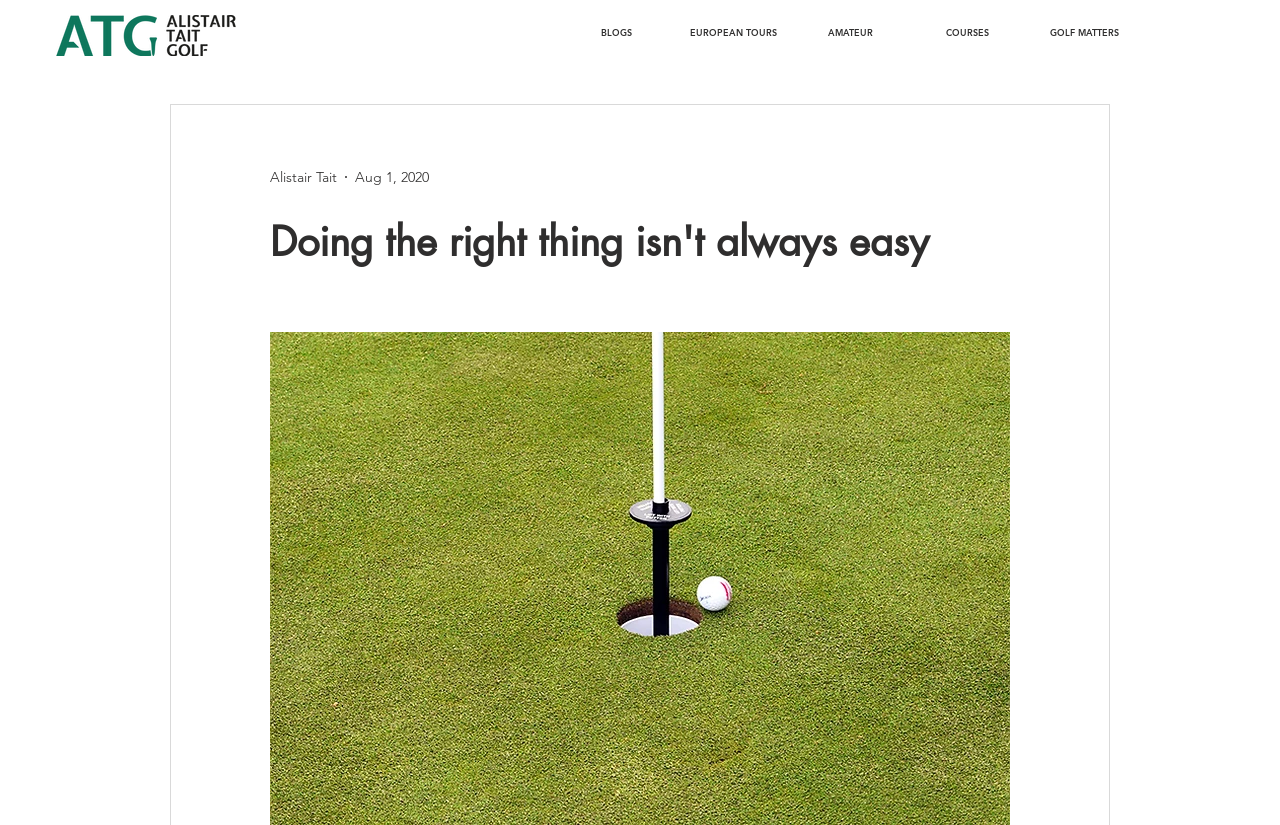Based on the element description, predict the bounding box coordinates (top-left x, top-left y, bottom-right x, bottom-right y) for the UI element in the screenshot: BLOGS

[0.436, 0.024, 0.527, 0.055]